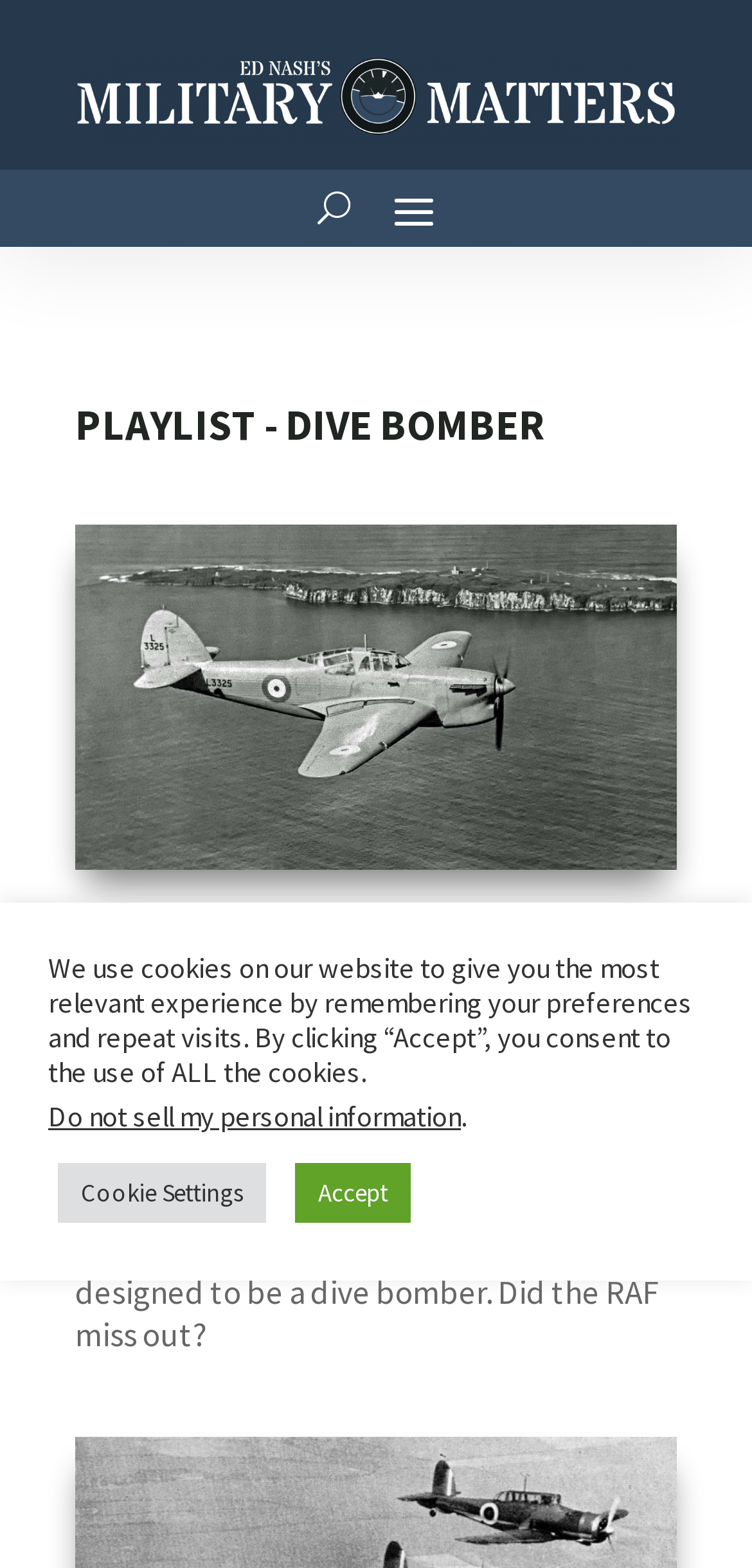Give a detailed explanation of the elements present on the webpage.

The webpage is about "Dive Bomber Archives" on Ed Nash's Military Matters website. At the top, there is a logo image and a link on the left side, taking up most of the width. Below the logo, there is a button with the label "U" positioned slightly to the right of center.

The main content area is divided into sections. The first section has a heading "PLAYLIST - DIVE BOMBER" in a large font, spanning the full width. Below this heading, there is an article section that takes up most of the page's height. Within this section, there are multiple elements arranged vertically.

The first element is a link with the text "The Hawker Henley ; the Missed British Stuka?" accompanied by an image with the same caption. Below this link, there is a heading with the same text, followed by another link with the same text. A date "Nov 23, 2020" and a comment count "| 6 Comments" are displayed side by side below the heading.

Further down, there is a paragraph of text describing the Hawker Henley aircraft, which is an interesting "what if" aircraft used as a target tug and designed to be a dive bomber.

At the bottom of the page, there is a cookie policy notification with a message about using cookies on the website. This section has three buttons: "Do not sell my personal information", "Cookie Settings", and "Accept".